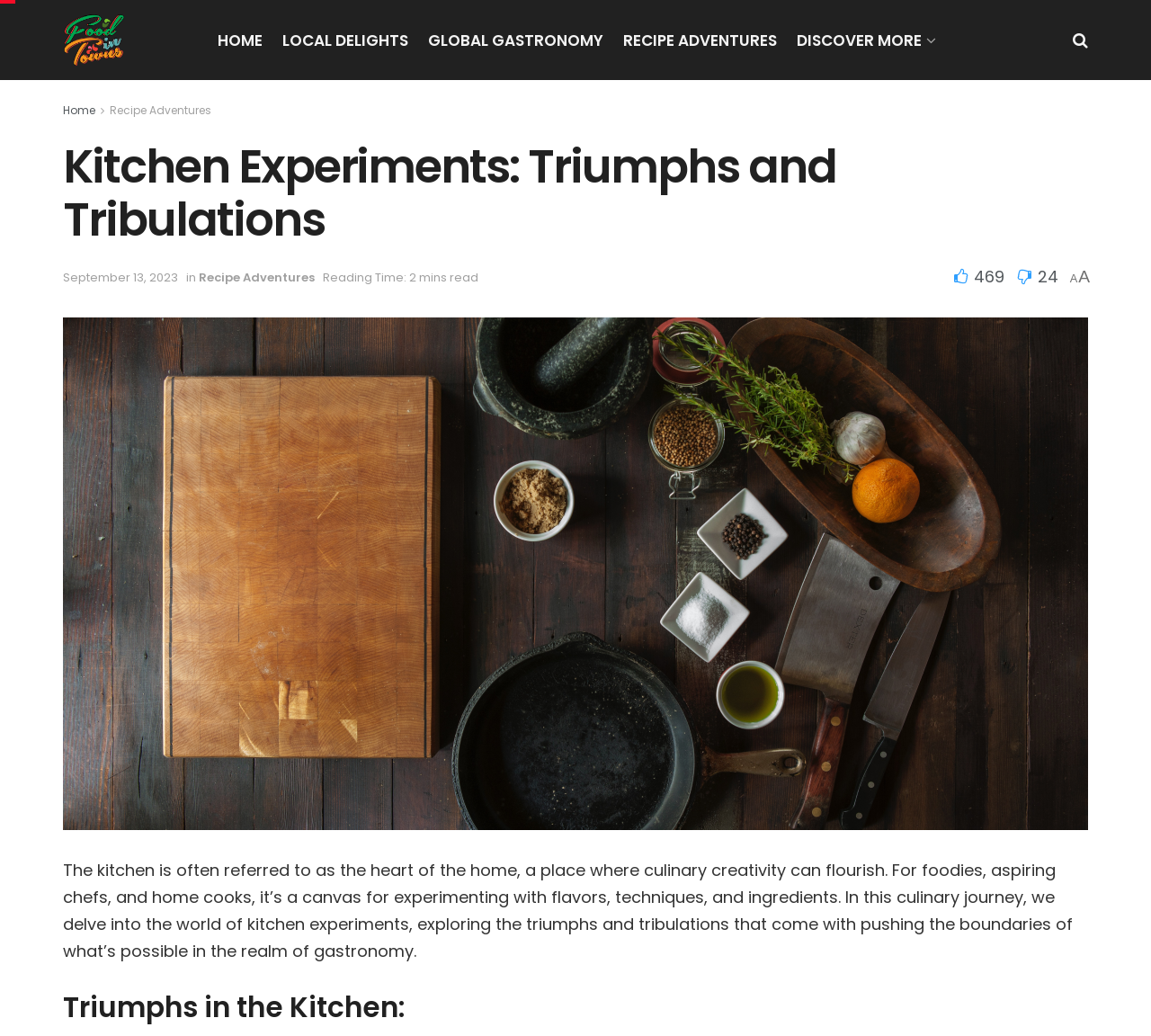Reply to the question with a single word or phrase:
How many minutes is the reading time?

2